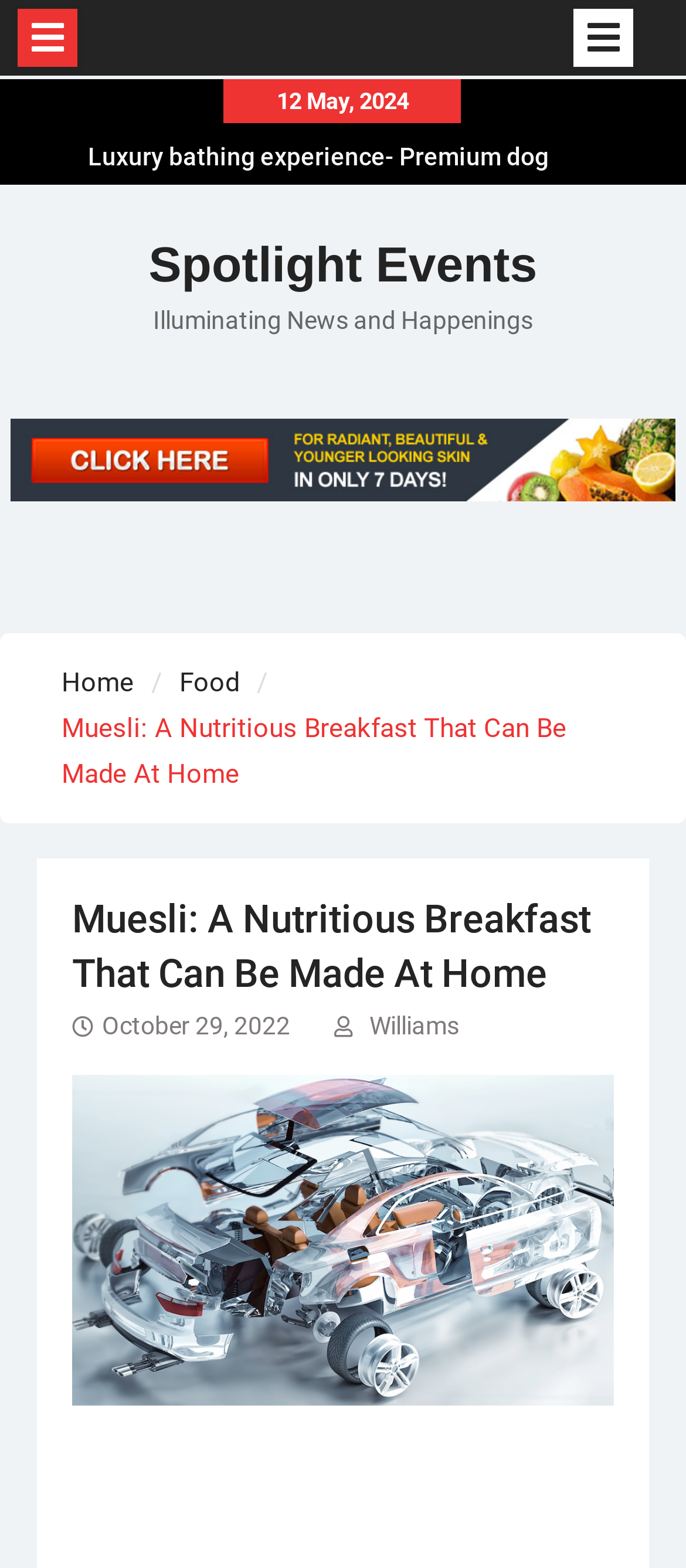Show the bounding box coordinates for the element that needs to be clicked to execute the following instruction: "click the home link". Provide the coordinates in the form of four float numbers between 0 and 1, i.e., [left, top, right, bottom].

[0.09, 0.425, 0.195, 0.445]